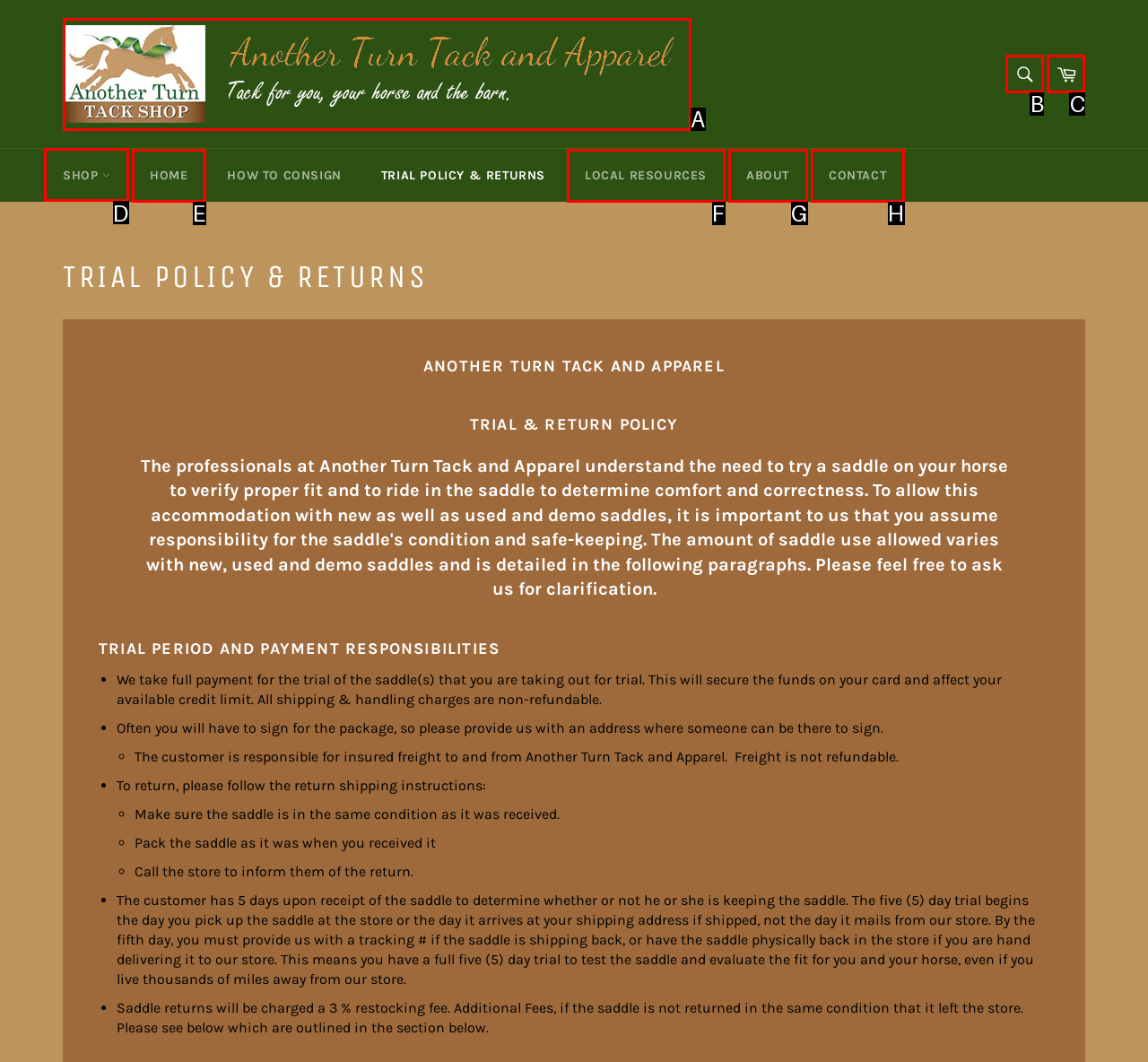Tell me the letter of the correct UI element to click for this instruction: Visit the shop page. Answer with the letter only.

D